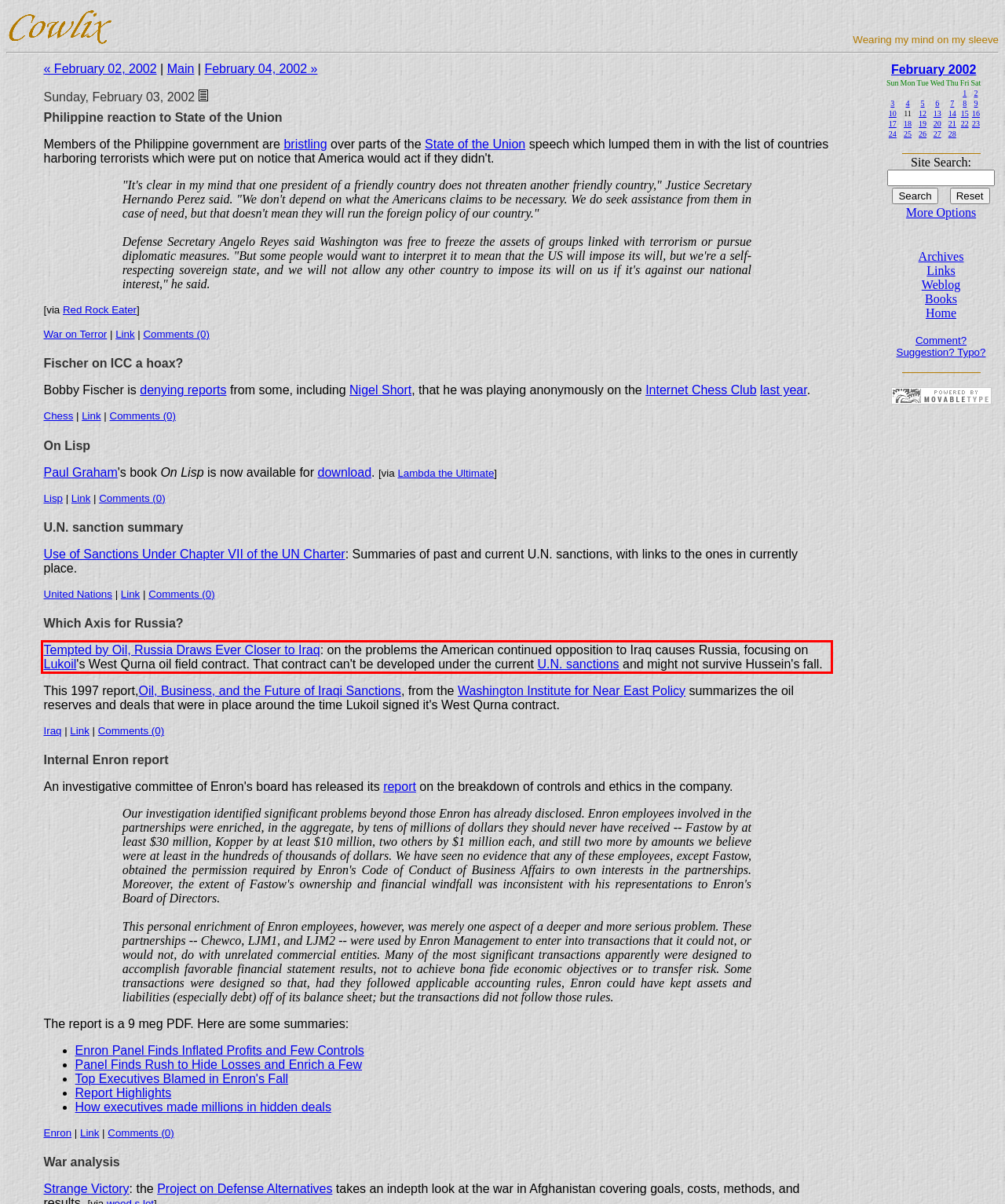From the screenshot of the webpage, locate the red bounding box and extract the text contained within that area.

Tempted by Oil, Russia Draws Ever Closer to Iraq: on the problems the American continued opposition to Iraq causes Russia, focusing on Lukoil's West Qurna oil field contract. That contract can't be developed under the current U.N. sanctions and might not survive Hussein's fall.